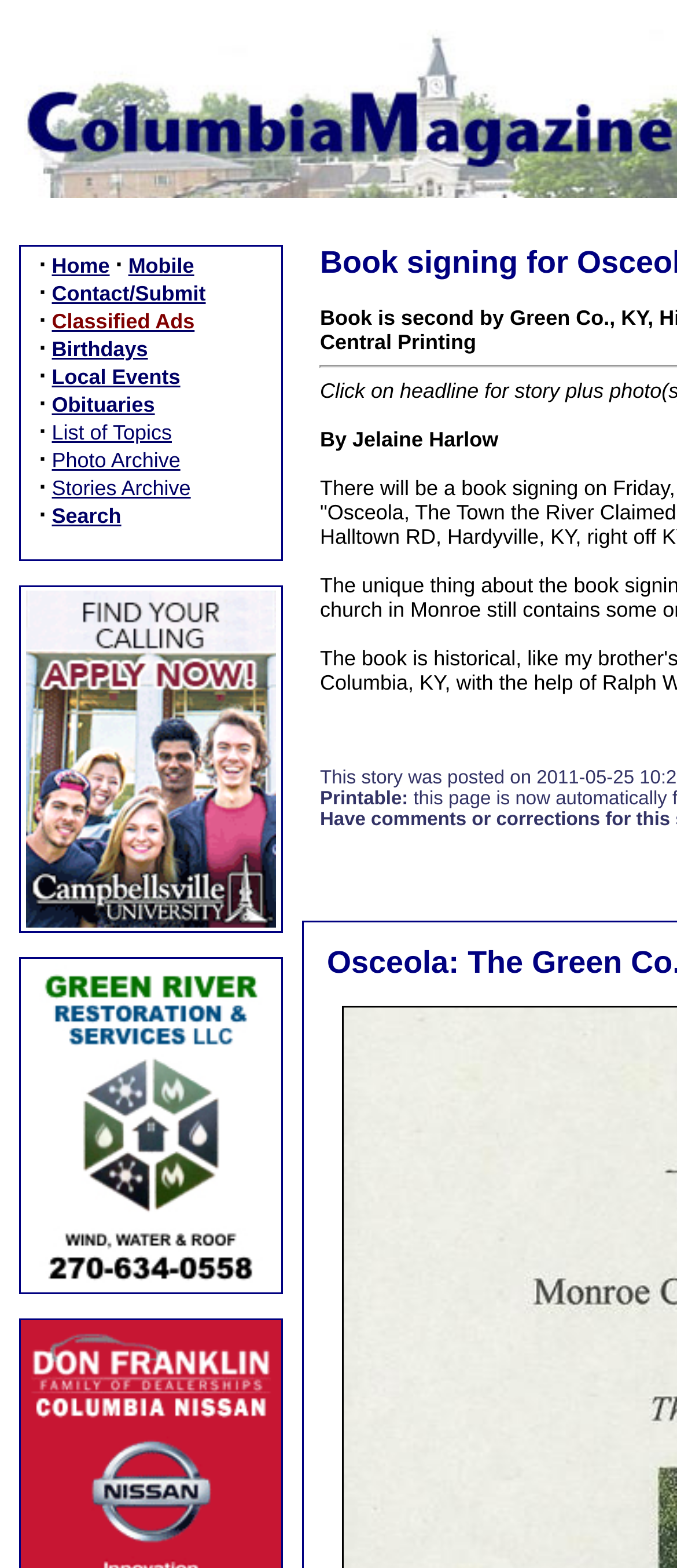What is the purpose of the link 'Search'?
Please provide a comprehensive answer based on the contents of the image.

The answer can be inferred by looking at the link element with the text 'Search' which is located at the top of the webpage, in the navigation menu. The purpose of a search link is typically to allow users to search the website for specific content.